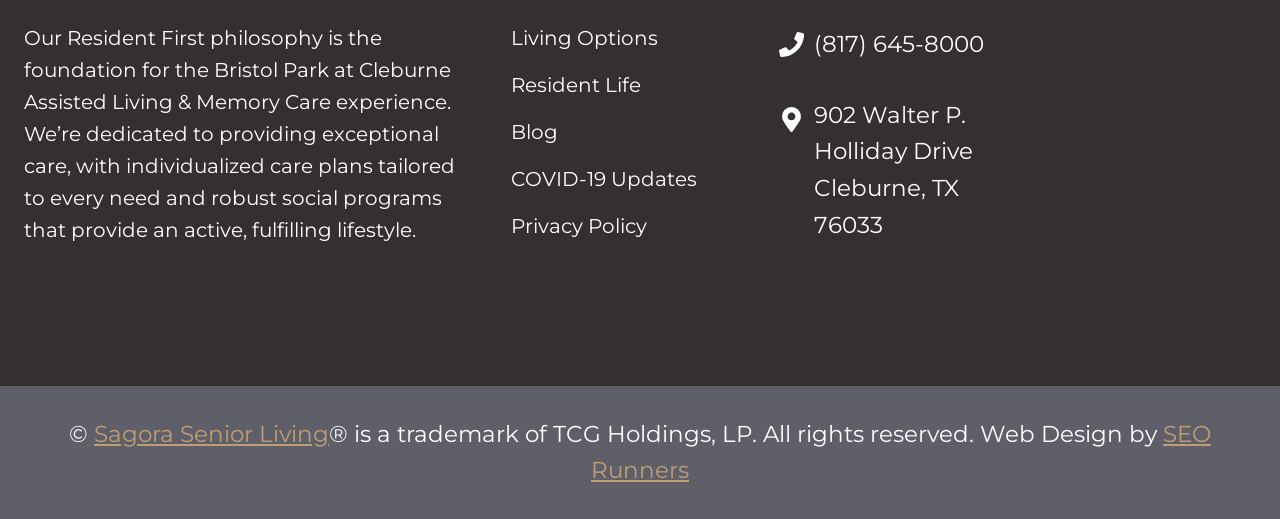What is the name of the company that designed the website?
Please answer using one word or phrase, based on the screenshot.

SEO Runners